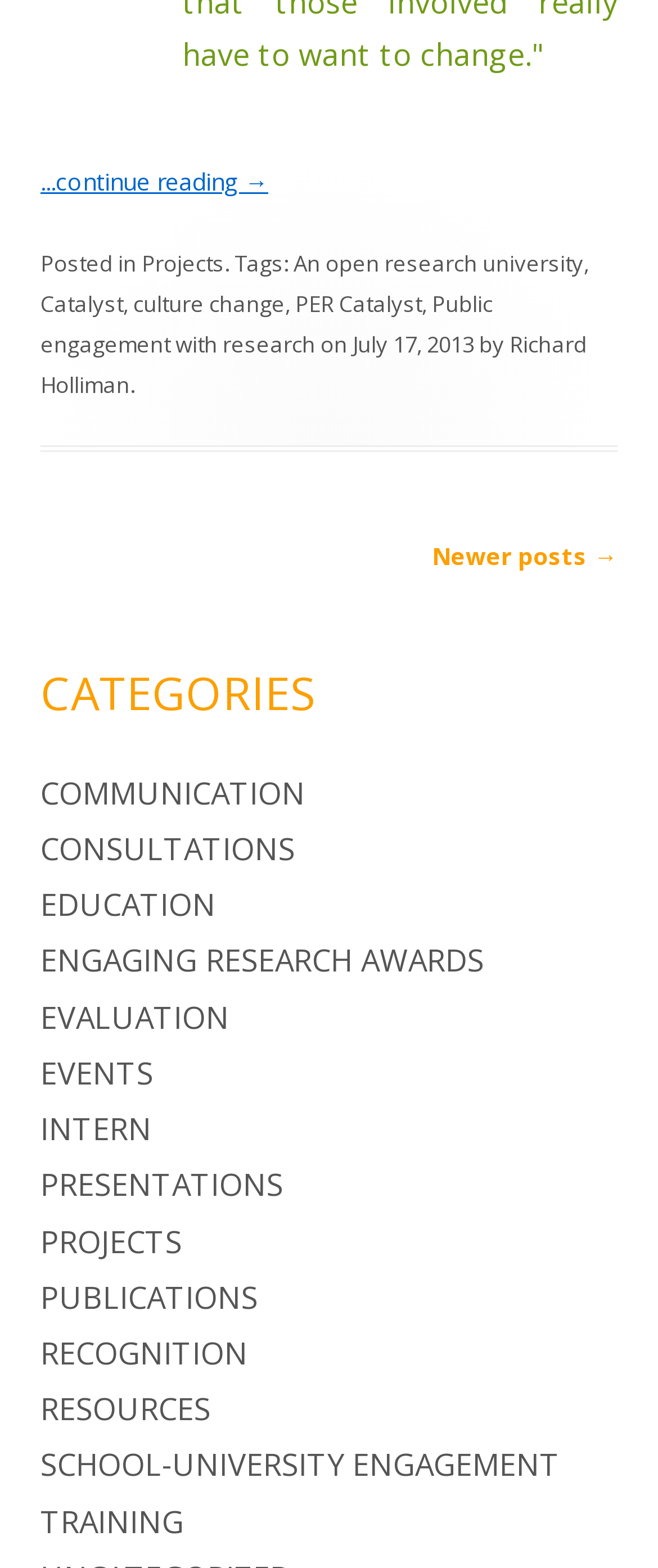Find the bounding box coordinates of the clickable area required to complete the following action: "read more about the current post".

[0.062, 0.105, 0.408, 0.126]